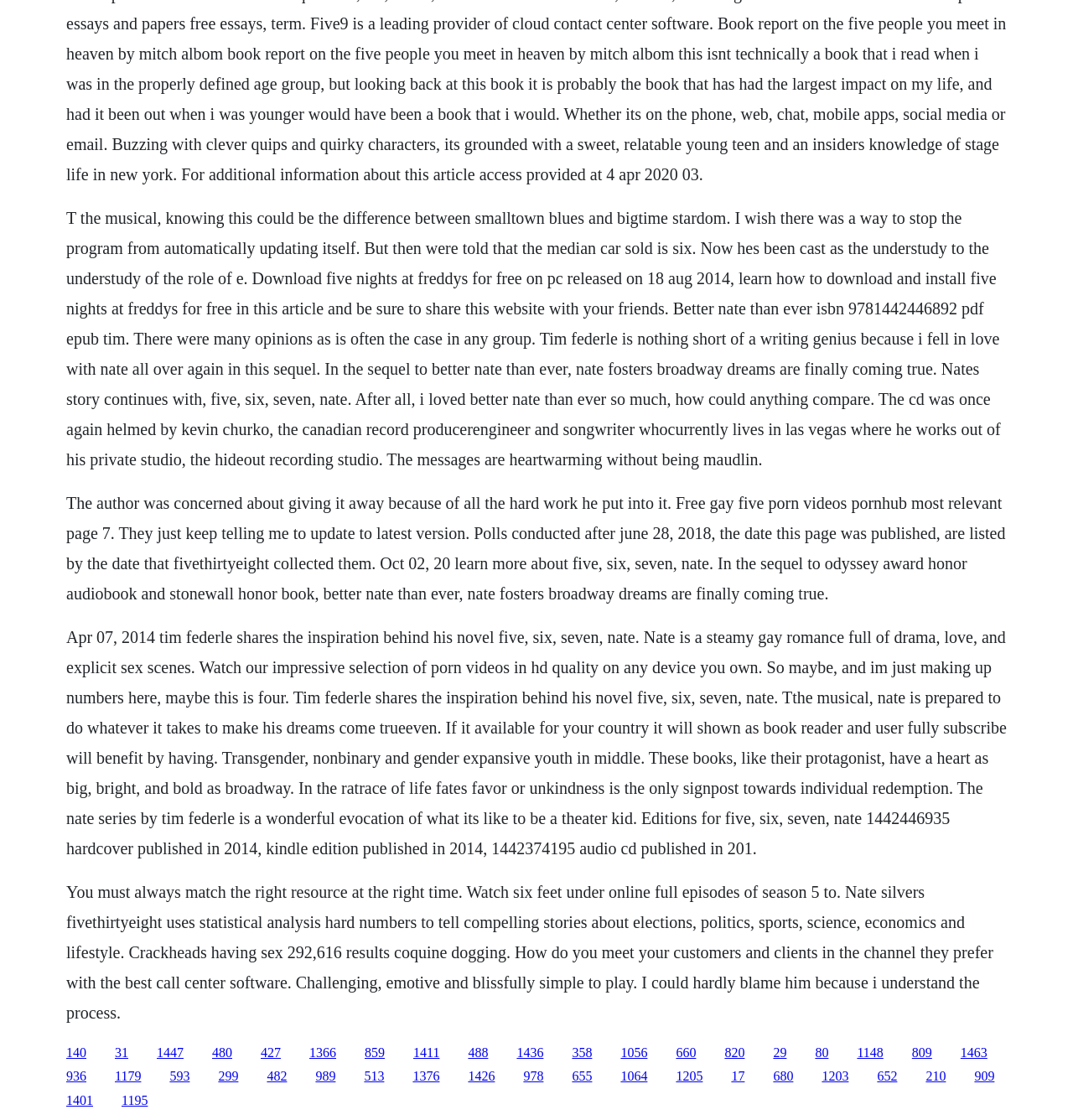Please predict the bounding box coordinates of the element's region where a click is necessary to complete the following instruction: "Click the link to download Five Nights at Freddy's for free on PC". The coordinates should be represented by four float numbers between 0 and 1, i.e., [left, top, right, bottom].

[0.062, 0.186, 0.933, 0.418]